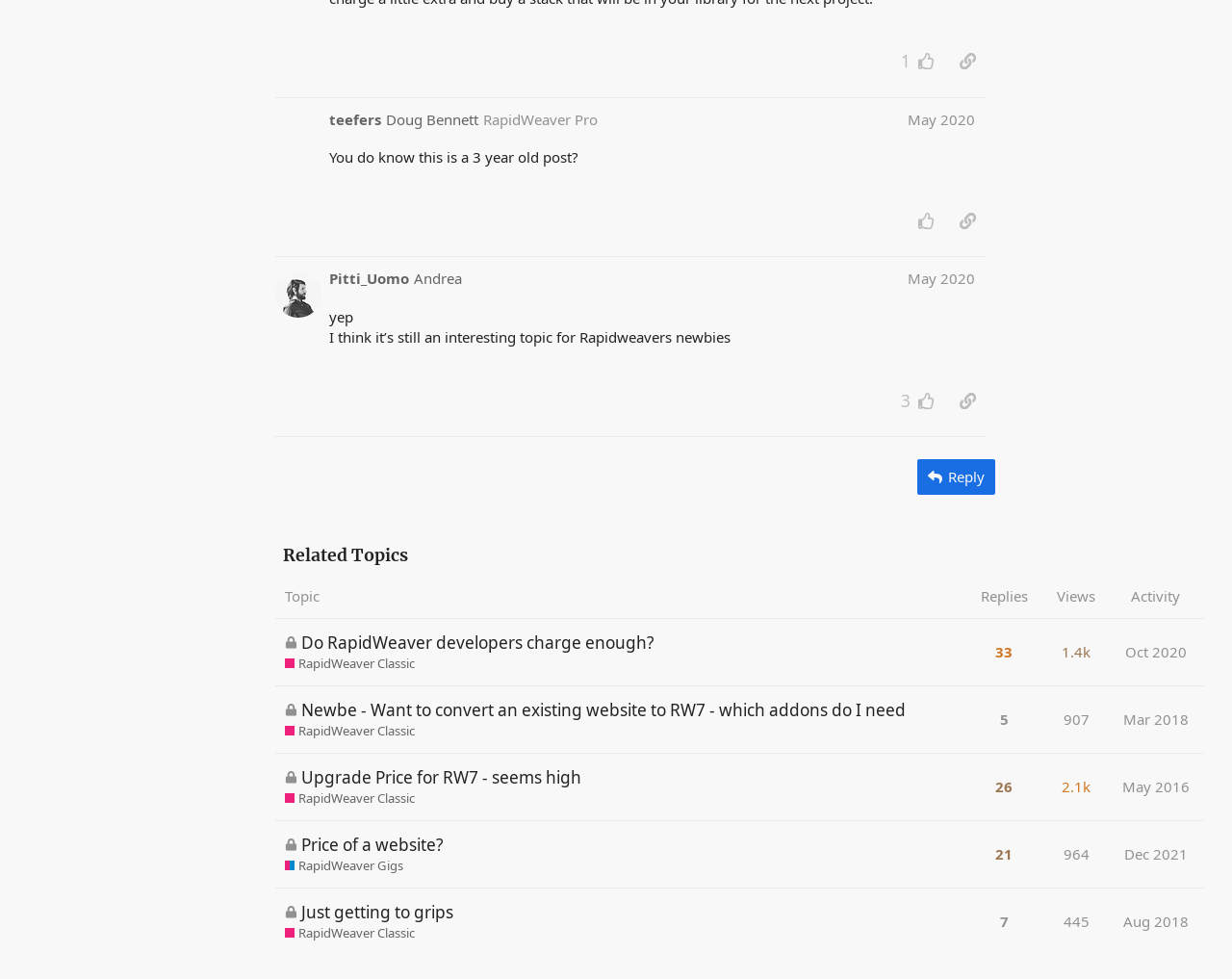What is the name of the user who posted 'yep'?
Please use the visual content to give a single word or phrase answer.

Pitti_Uomo